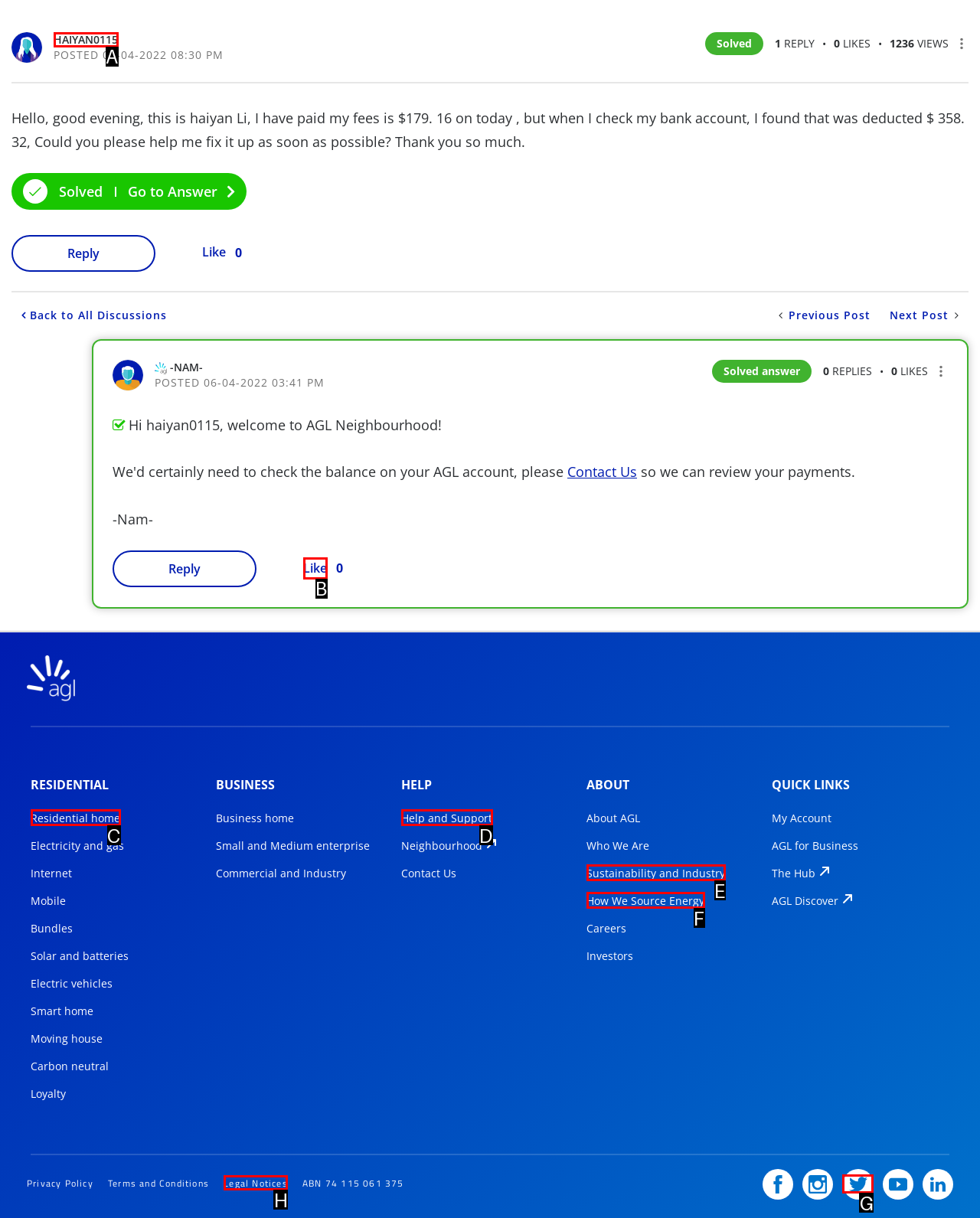Match the HTML element to the given description: Legal Notices
Indicate the option by its letter.

H